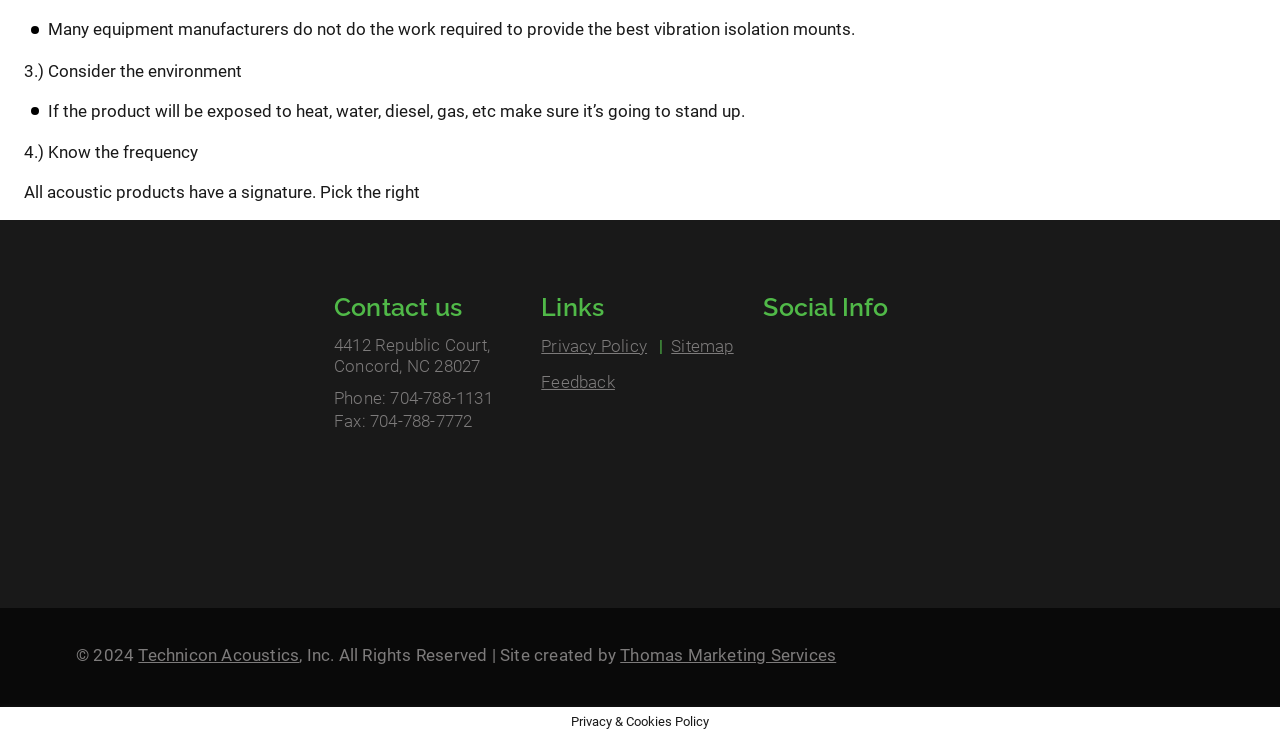Given the description of a UI element: "Sitemap", identify the bounding box coordinates of the matching element in the webpage screenshot.

[0.524, 0.455, 0.573, 0.482]